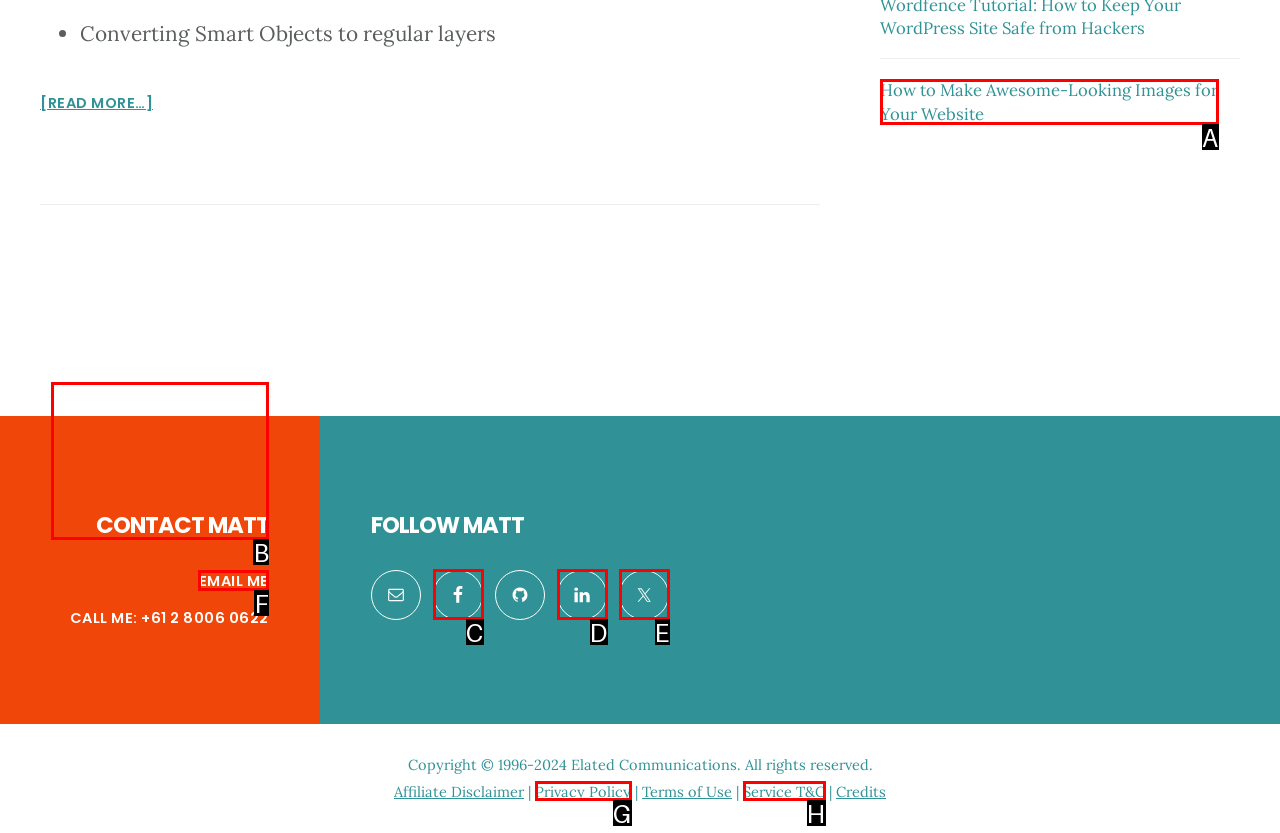Select the HTML element to finish the task: Contact Matt Reply with the letter of the correct option.

B